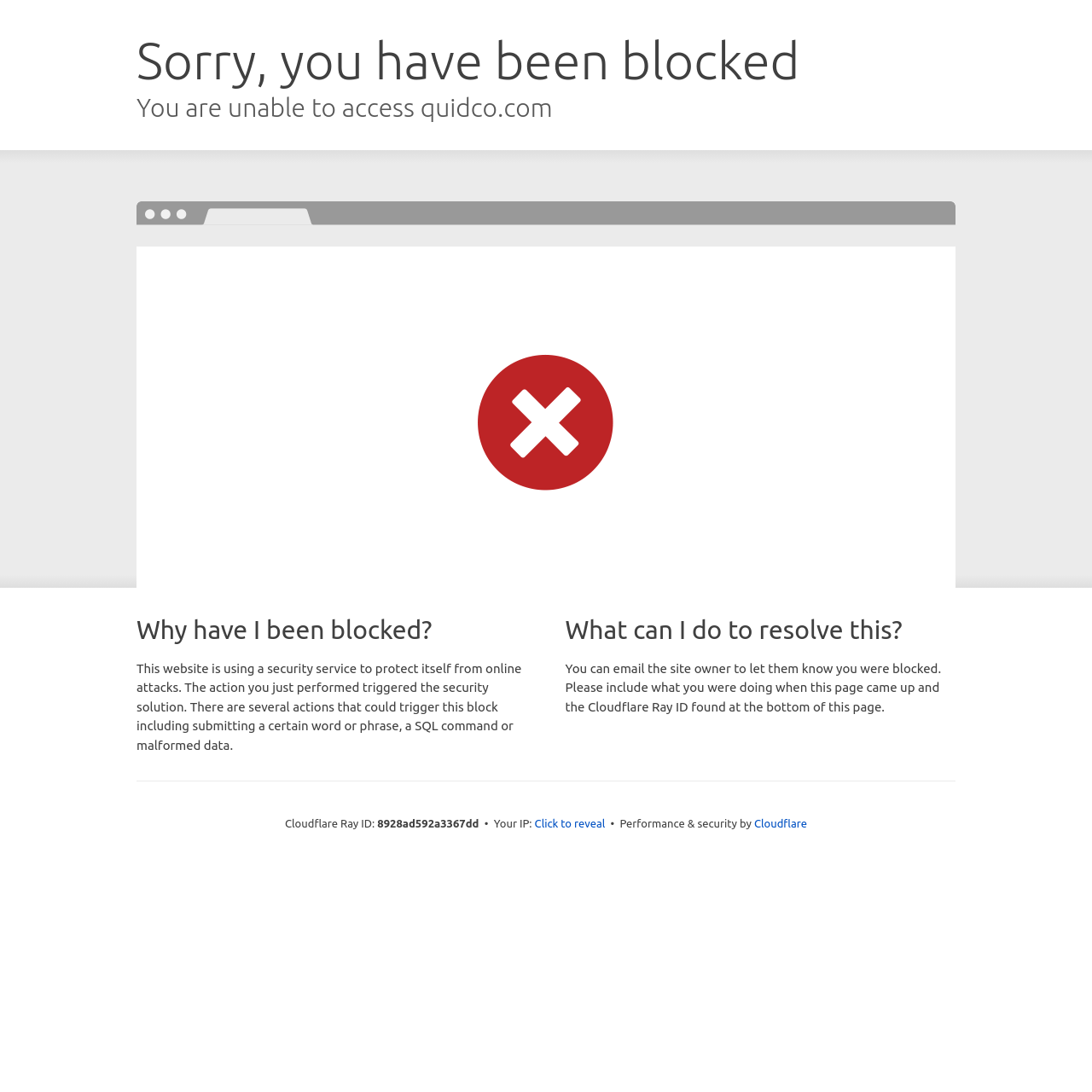What can be done to resolve the block?
We need a detailed and meticulous answer to the question.

According to the text, one can email the site owner to let them know they were blocked, and provide information about what they were doing when the page came up, along with the Cloudflare Ray ID found at the bottom of the page.